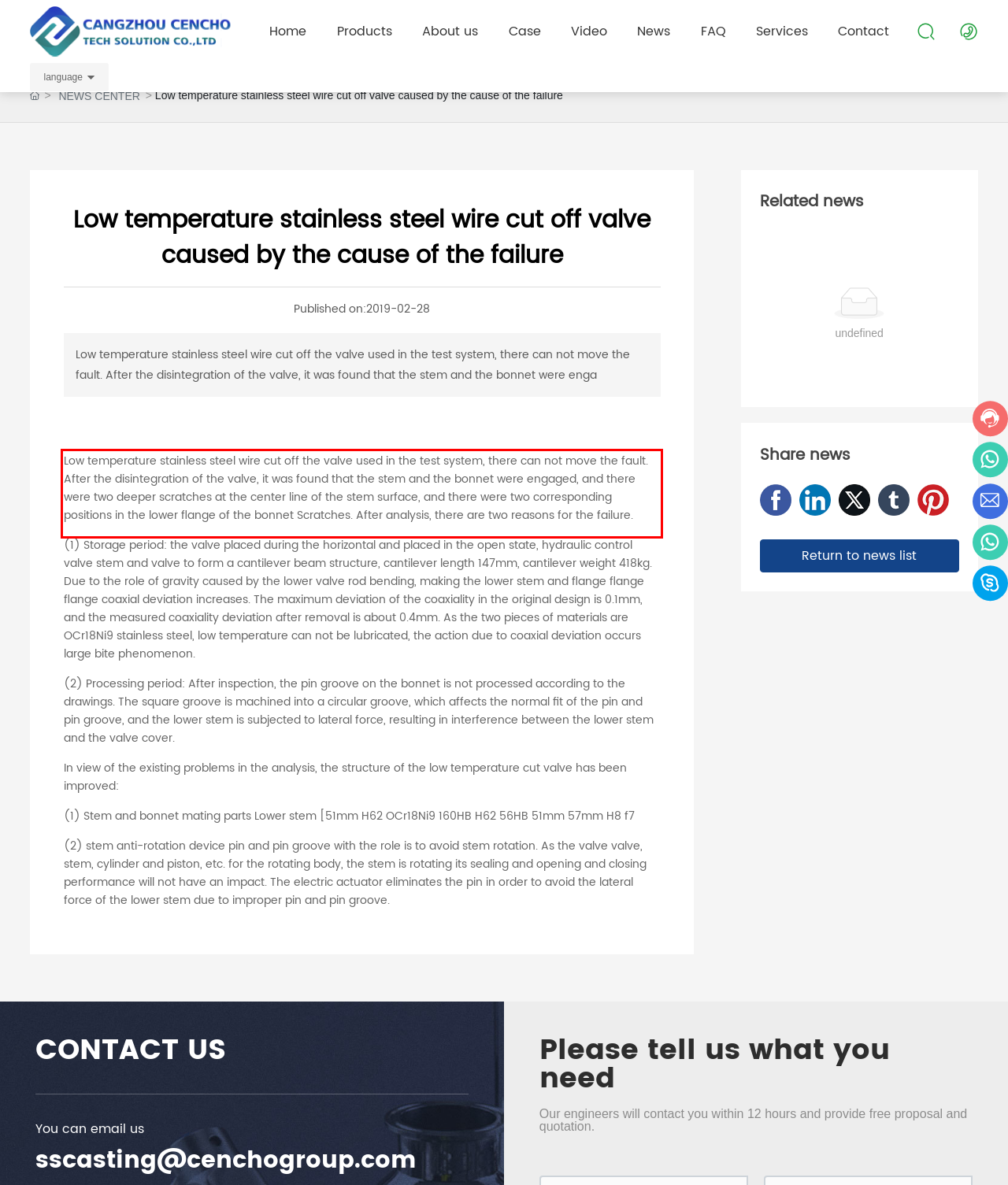You are provided with a screenshot of a webpage that includes a red bounding box. Extract and generate the text content found within the red bounding box.

Low temperature stainless steel wire cut off the valve used in the test system, there can not move the fault. After the disintegration of the valve, it was found that the stem and the bonnet were engaged, and there were two deeper scratches at the center line of the stem surface, and there were two corresponding positions in the lower flange of the bonnet Scratches. After analysis, there are two reasons for the failure.